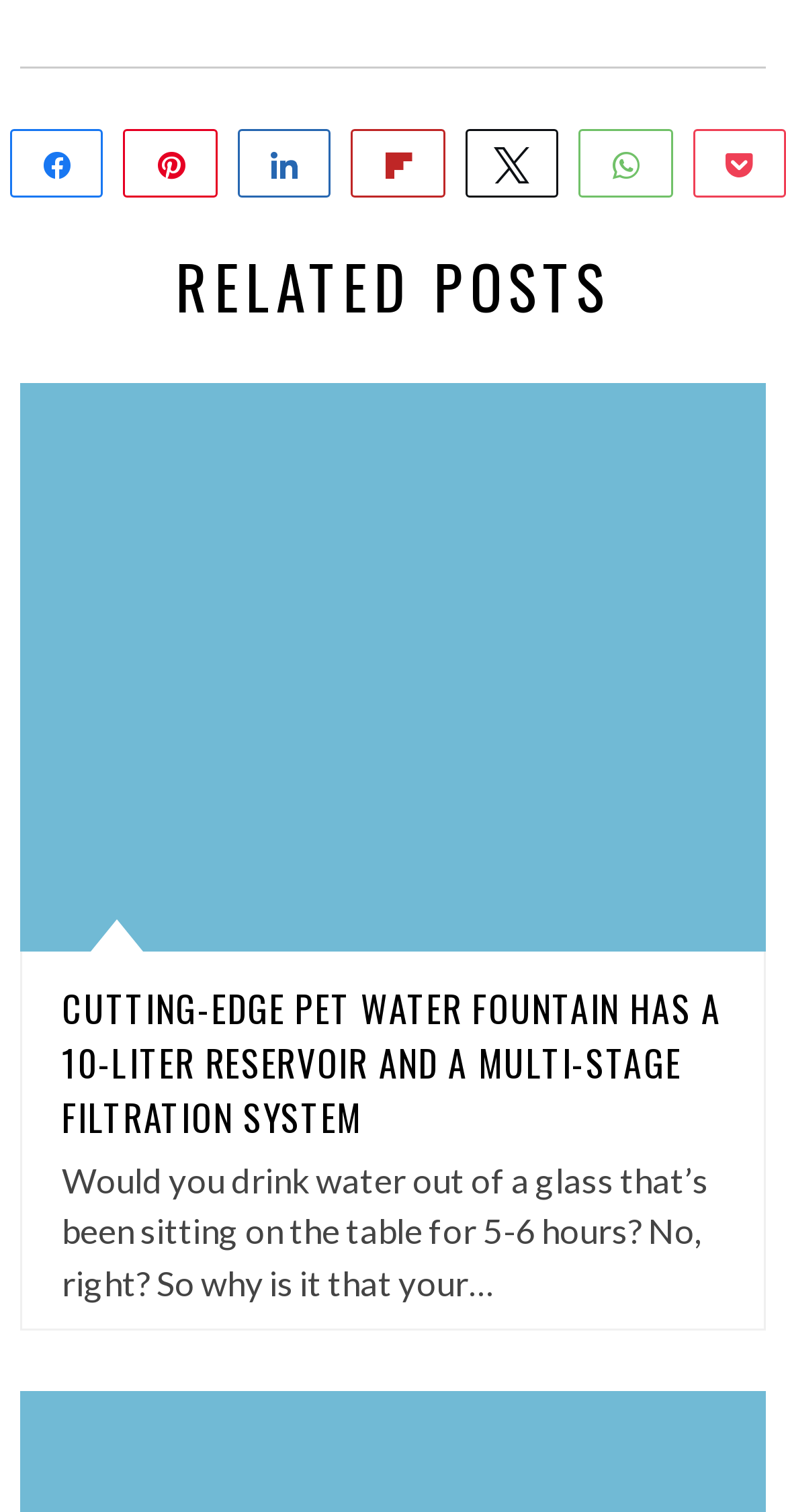Carefully observe the image and respond to the question with a detailed answer:
What is the title of the article?

I looked for the main heading of the article and found that it is 'CUTTING-EDGE PET WATER FOUNTAIN HAS A 10-LITER RESERVOIR AND A MULTI-STAGE FILTRATION SYSTEM', which is a descriptive title of the article.